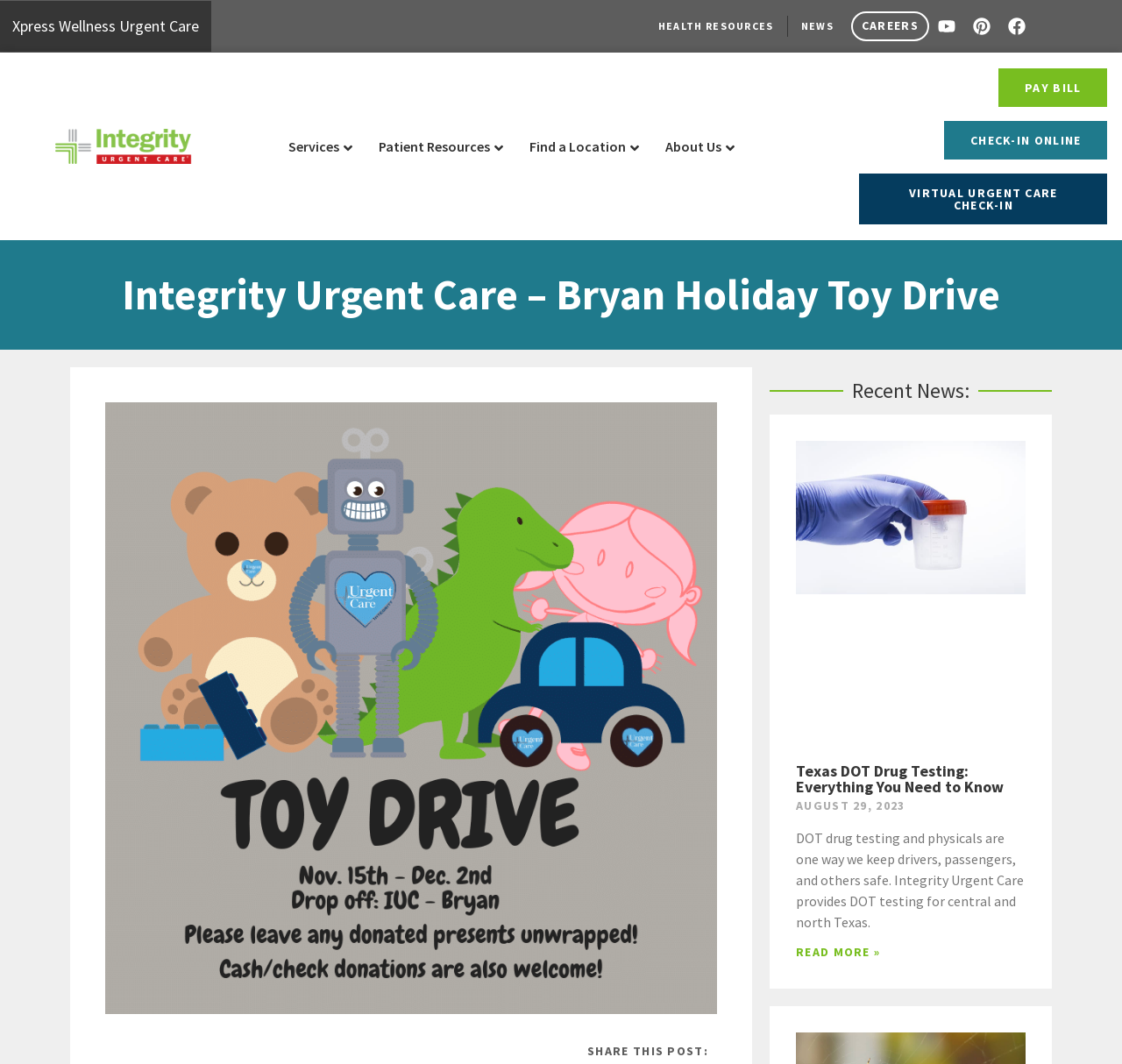Give a one-word or short phrase answer to the question: 
How can patients check-in online?

Through the 'CHECK-IN ONLINE' link